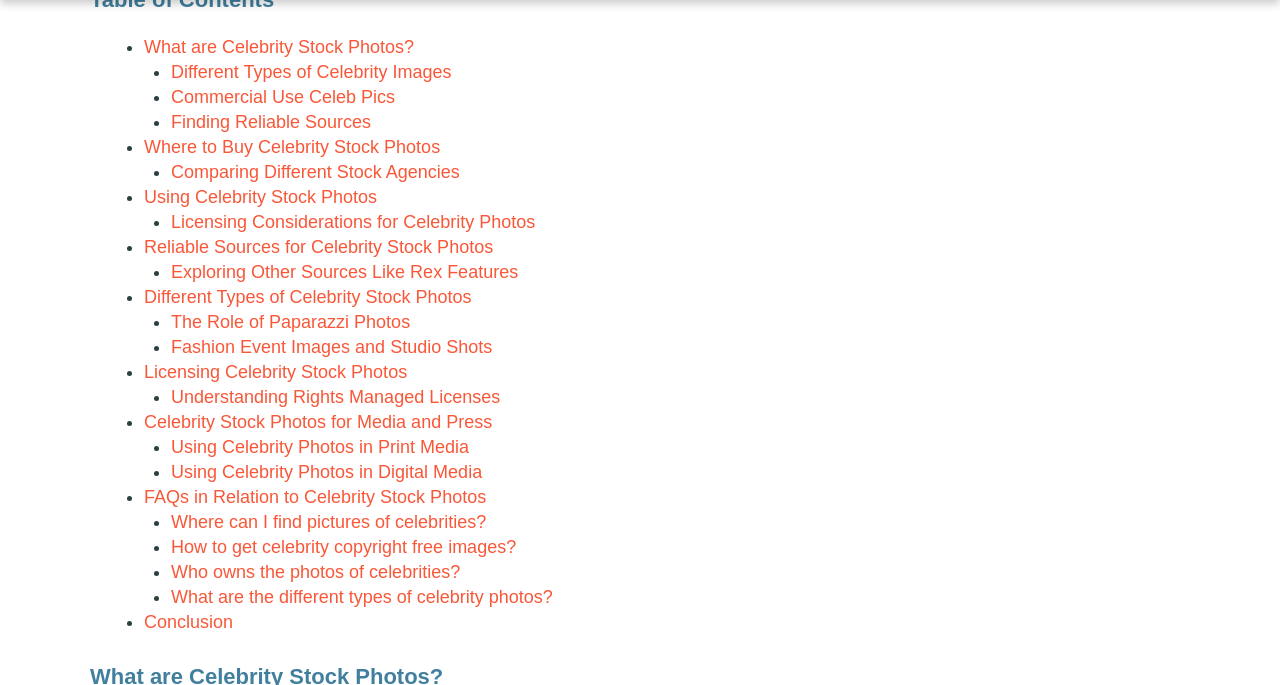Please identify the bounding box coordinates of the area that needs to be clicked to follow this instruction: "Explore 'FAQs in Relation to Celebrity Stock Photos'".

[0.112, 0.711, 0.38, 0.74]